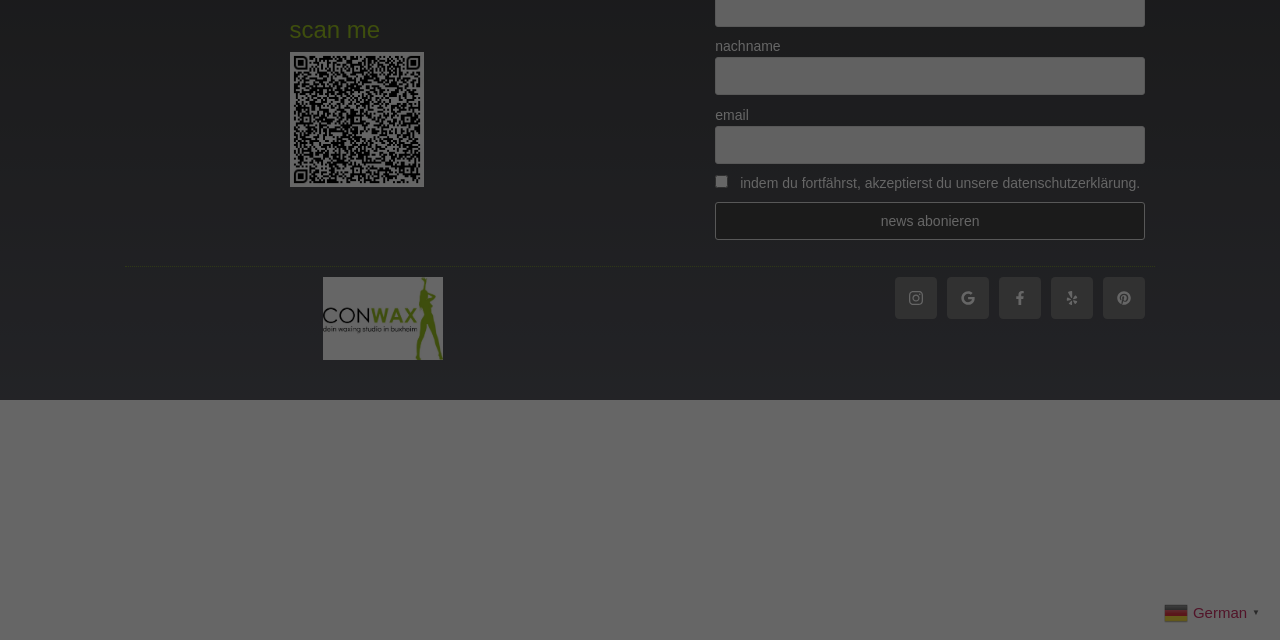Using floating point numbers between 0 and 1, provide the bounding box coordinates in the format (top-left x, top-left y, bottom-right x, bottom-right y). Locate the UI element described here: parent_node: email name="ne"

[0.559, 0.197, 0.895, 0.256]